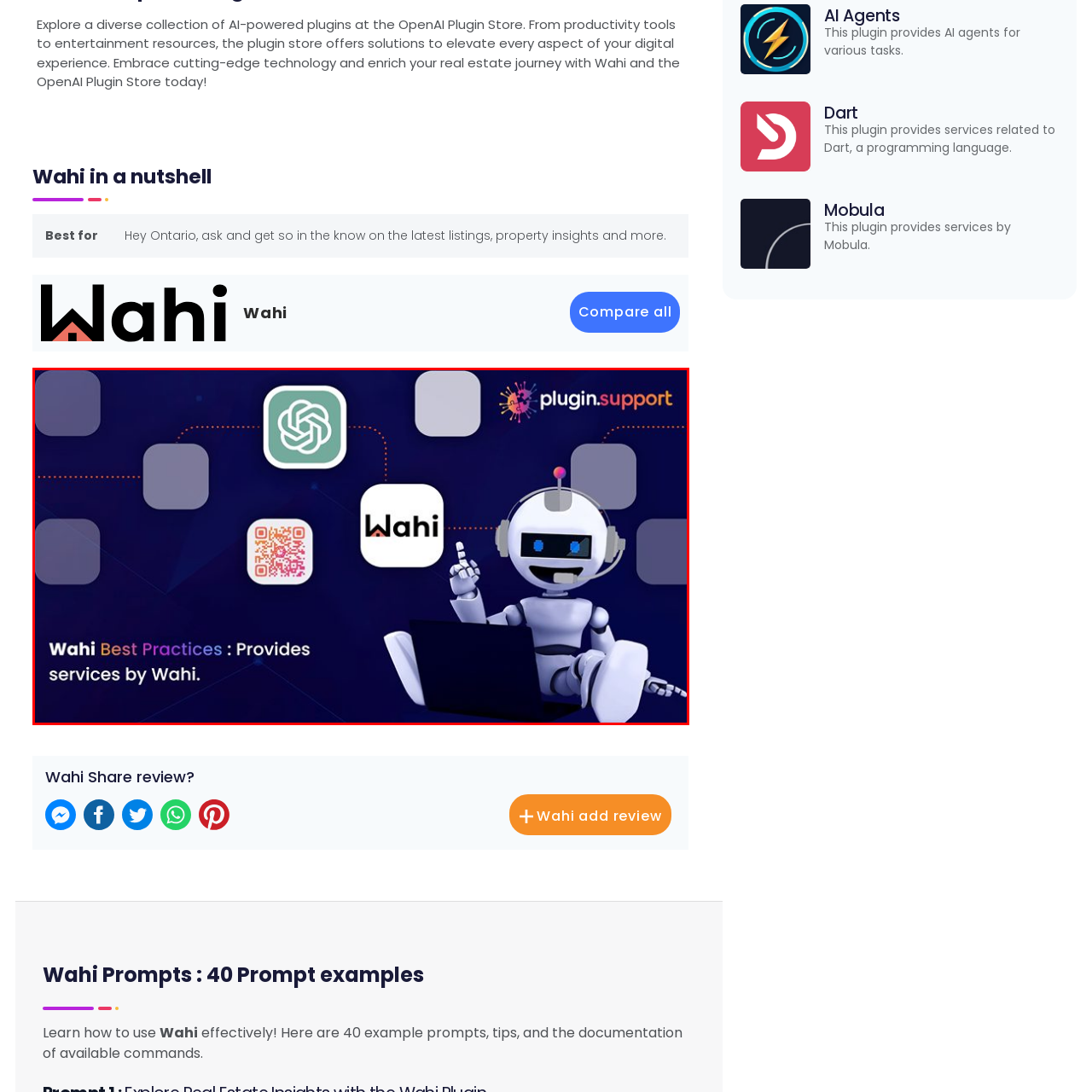What is the theme of the backdrop?
Review the content shown inside the red bounding box in the image and offer a detailed answer to the question, supported by the visual evidence.

The caption describes the vibrant backdrop as featuring a blend of geometric shapes, which enhances the futuristic theme of the image.